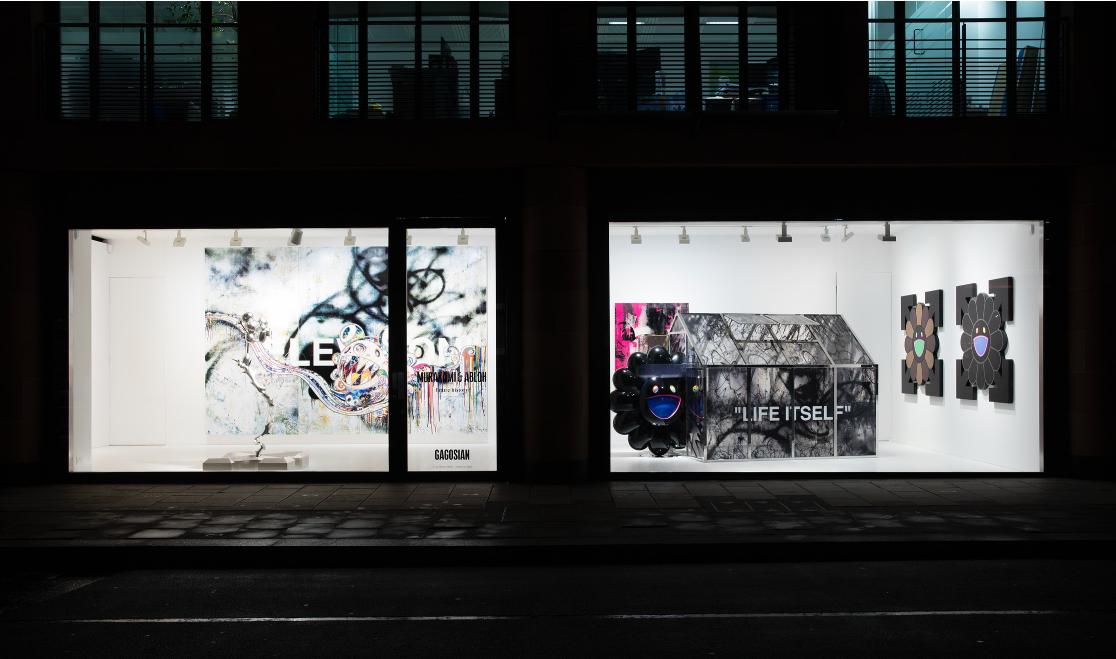What is the color of the balloon accents?
Using the information from the image, give a concise answer in one word or a short phrase.

Jet-black